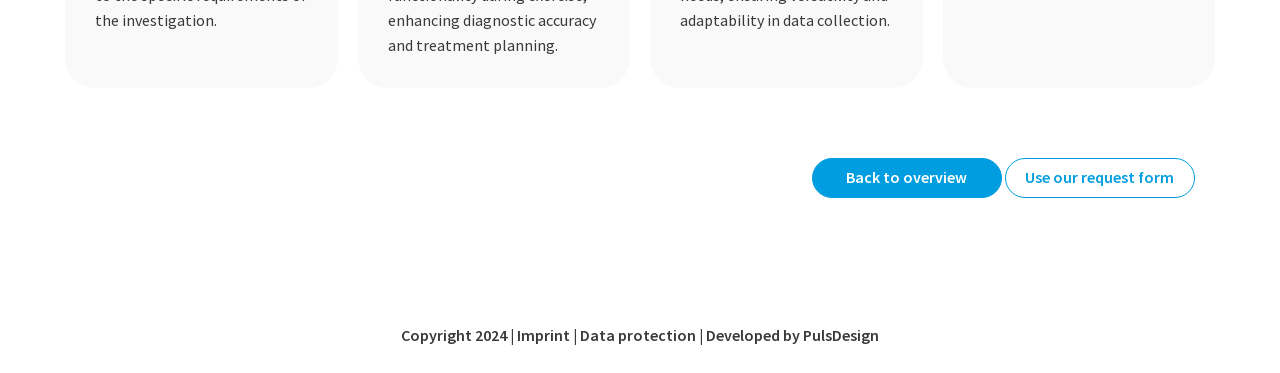Please provide a brief answer to the following inquiry using a single word or phrase:
What is the last element in the footer section?

PulsDesign